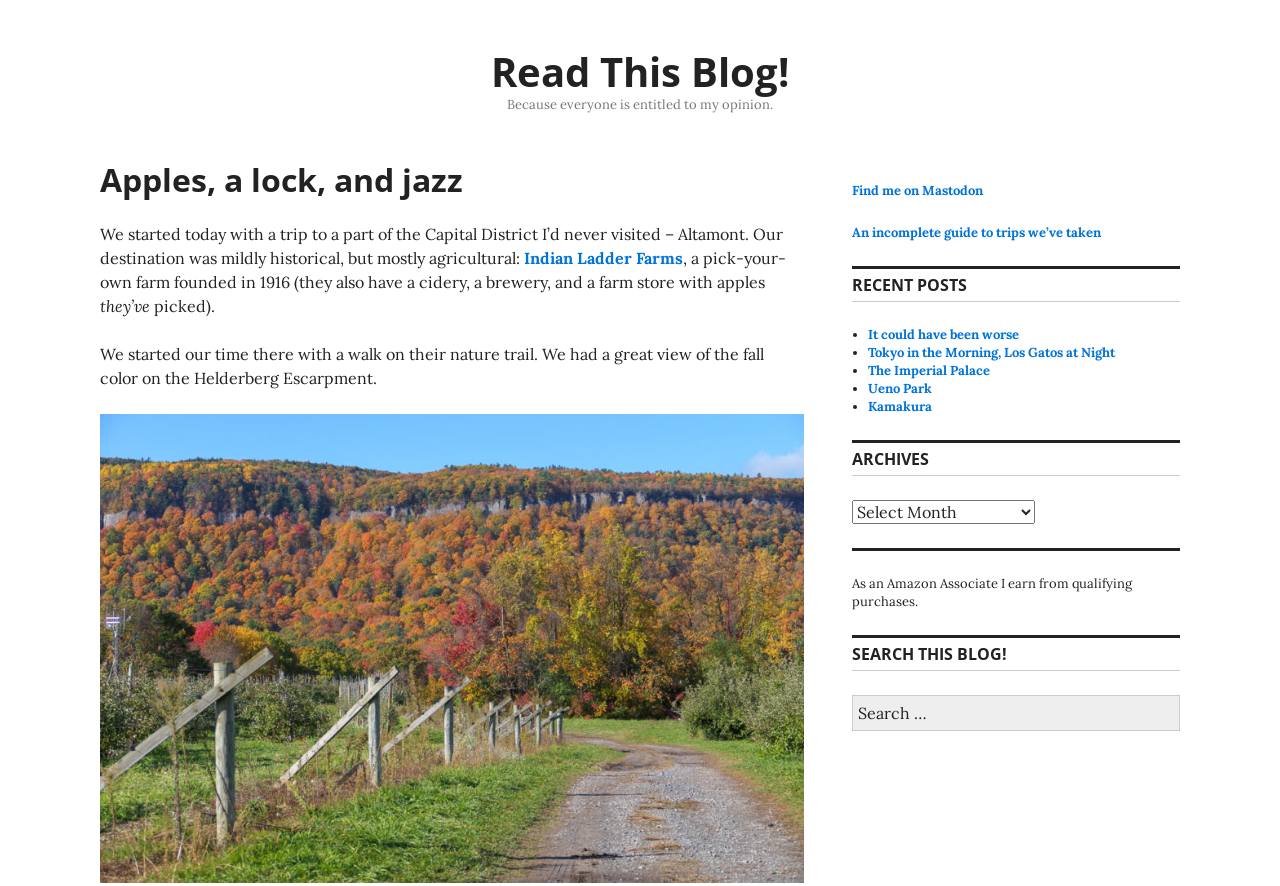Locate the bounding box coordinates of the area where you should click to accomplish the instruction: "Find me on Mastodon".

[0.666, 0.205, 0.768, 0.225]